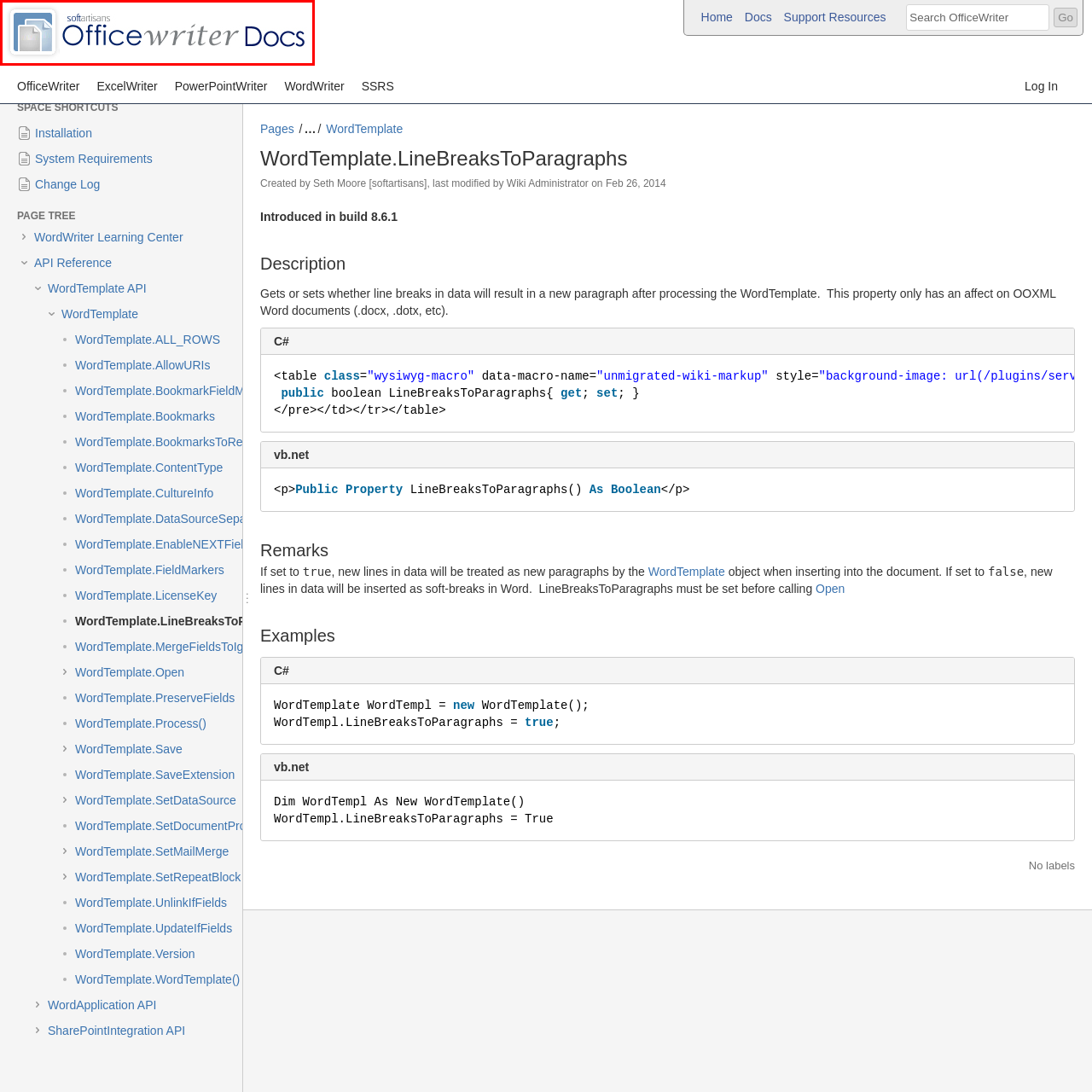Look at the image within the red outlined box, What is the focus of the brand 'OfficeWriter Docs'? Provide a one-word or brief phrase answer.

document processing and management solutions